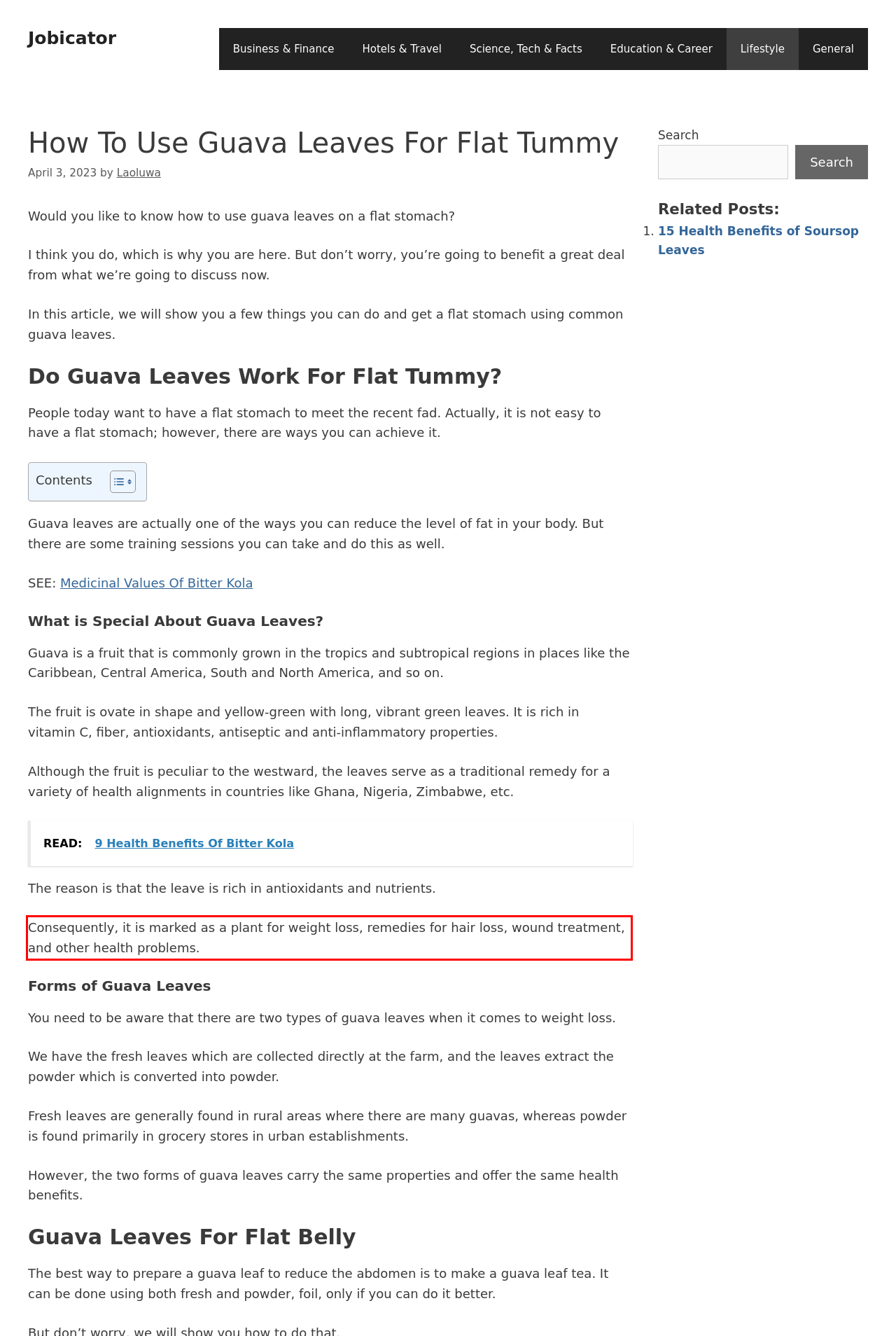You are provided with a screenshot of a webpage that includes a red bounding box. Extract and generate the text content found within the red bounding box.

Consequently, it is marked as a plant for weight loss, remedies for hair loss, wound treatment, and other health problems.